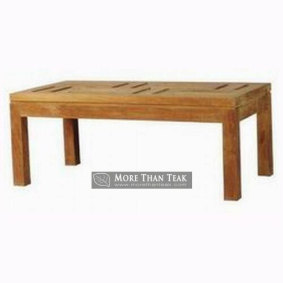Offer a detailed explanation of the image.

This image showcases a beautifully crafted wooden table from "More Than Teak," an Indonesian furniture manufacturer renowned for its high-quality teak garden and outdoor furniture. The table features a sturdy rectangular design with slatted details on the top, enhancing both aesthetic appeal and functionality. This piece exemplifies the brand's commitment to superior craftsmanship, ensuring durability and style for outdoor settings. It's part of their diverse collection that includes various categories like furniture sets, chairs, and accessories, catering to both domestic and international markets. The table is ideal for outdoor dining or as a stylish centerpiece in garden spaces.